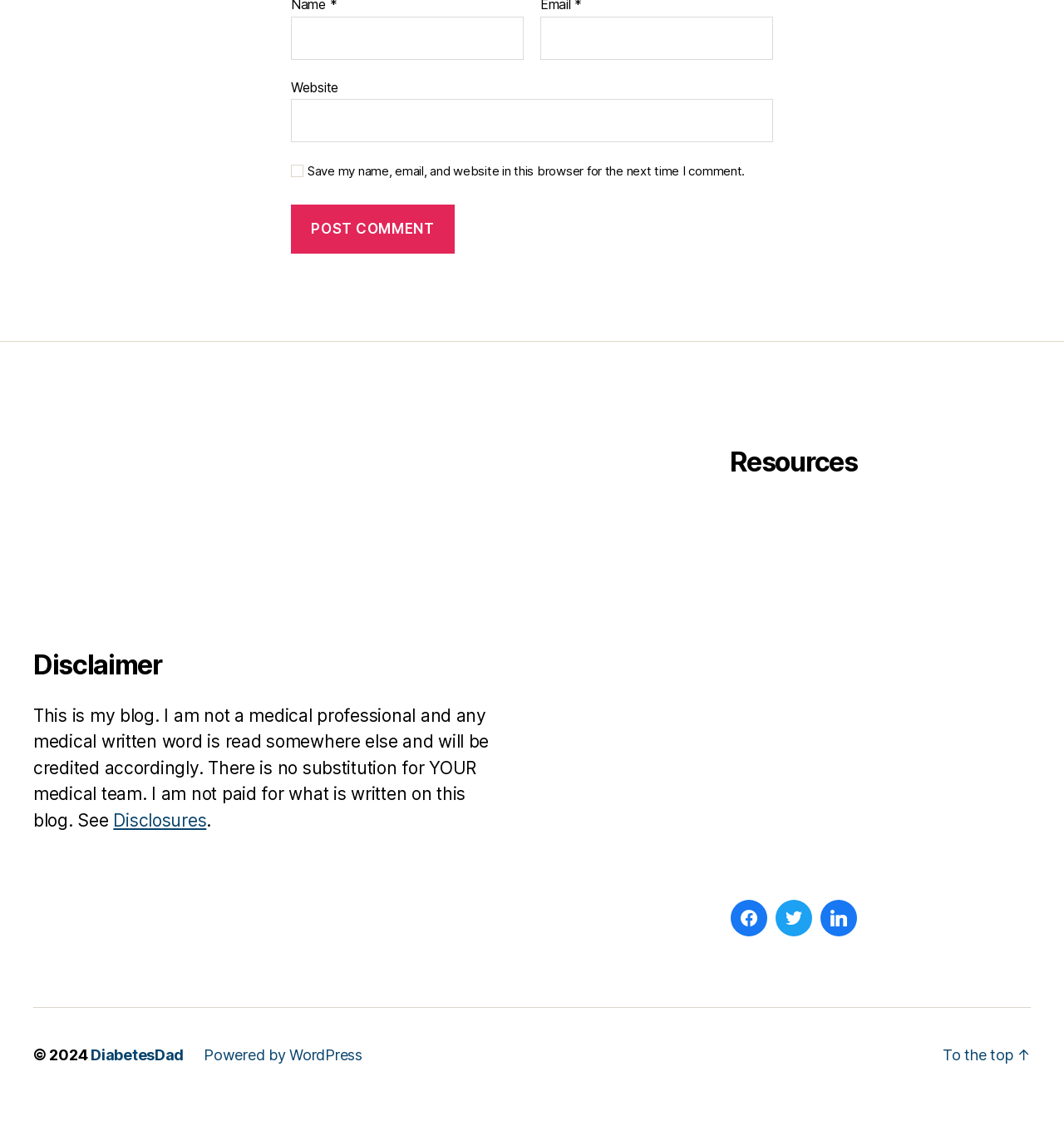Pinpoint the bounding box coordinates of the clickable element to carry out the following instruction: "Click the 'French flag' link."

None